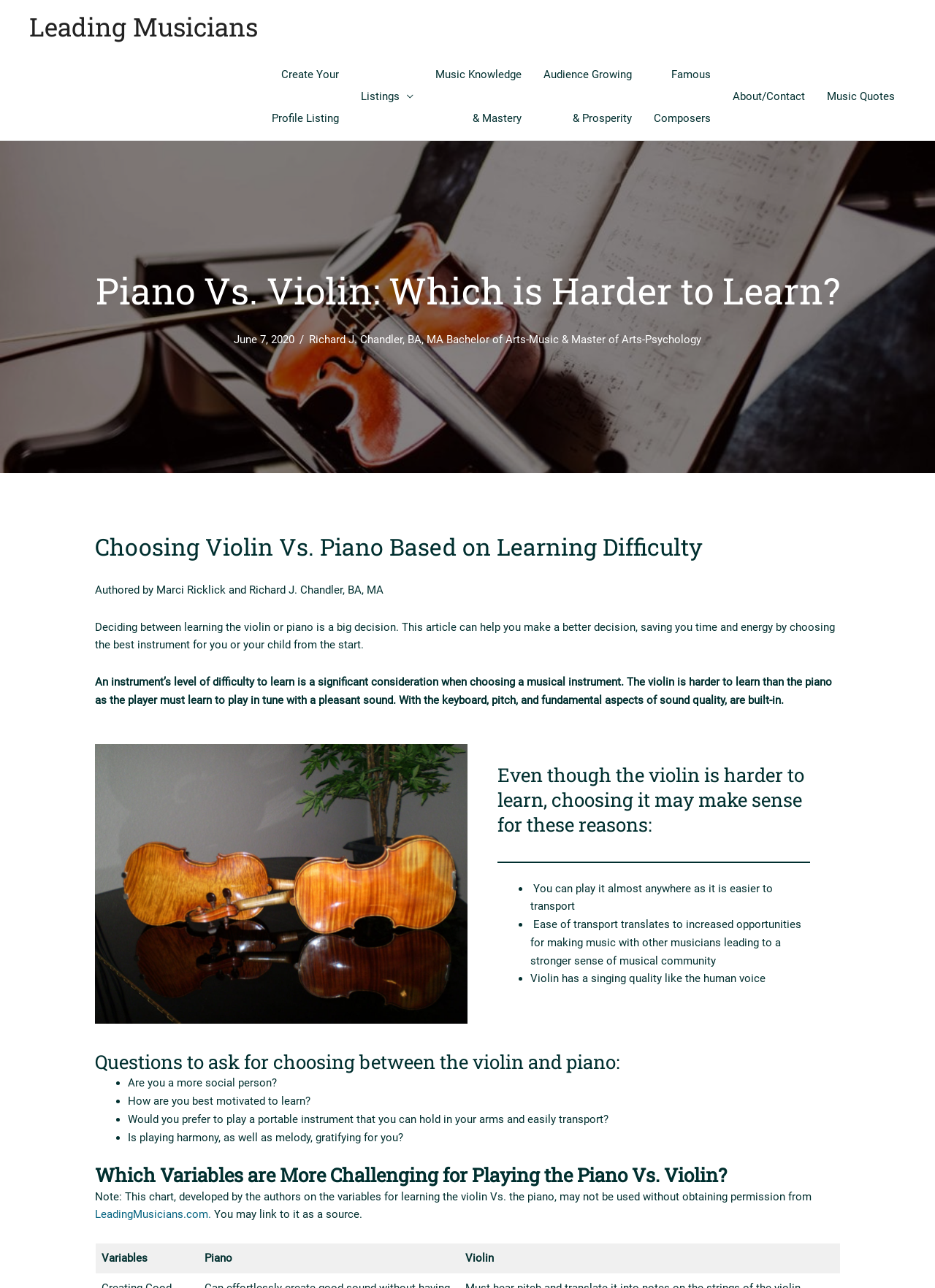Please give the bounding box coordinates of the area that should be clicked to fulfill the following instruction: "Visit the 'Music Knowledge & Mastery' page". The coordinates should be in the format of four float numbers from 0 to 1, i.e., [left, top, right, bottom].

[0.454, 0.041, 0.57, 0.109]